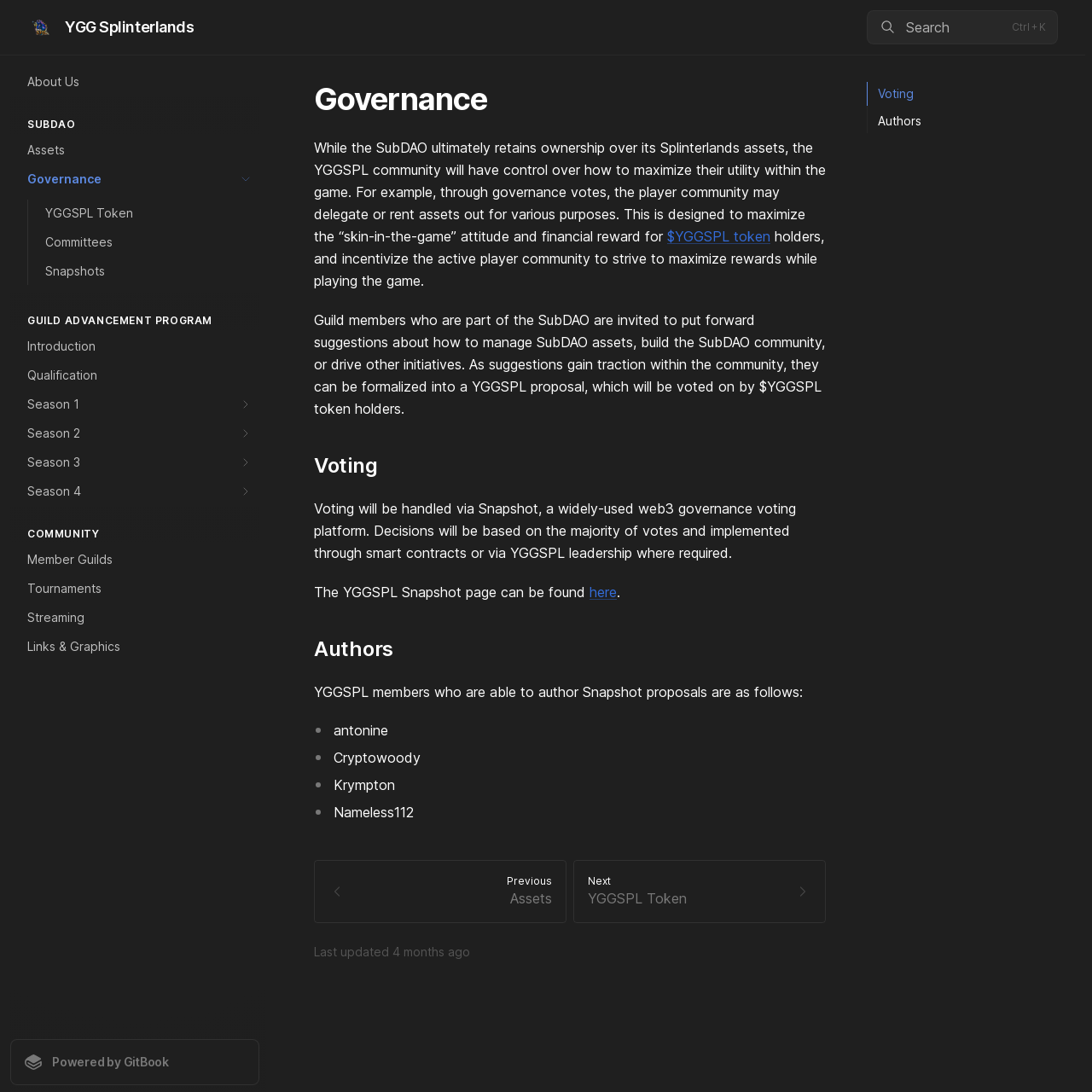Answer the following inquiry with a single word or phrase:
What is the last updated date of the webpage?

1/23/2024